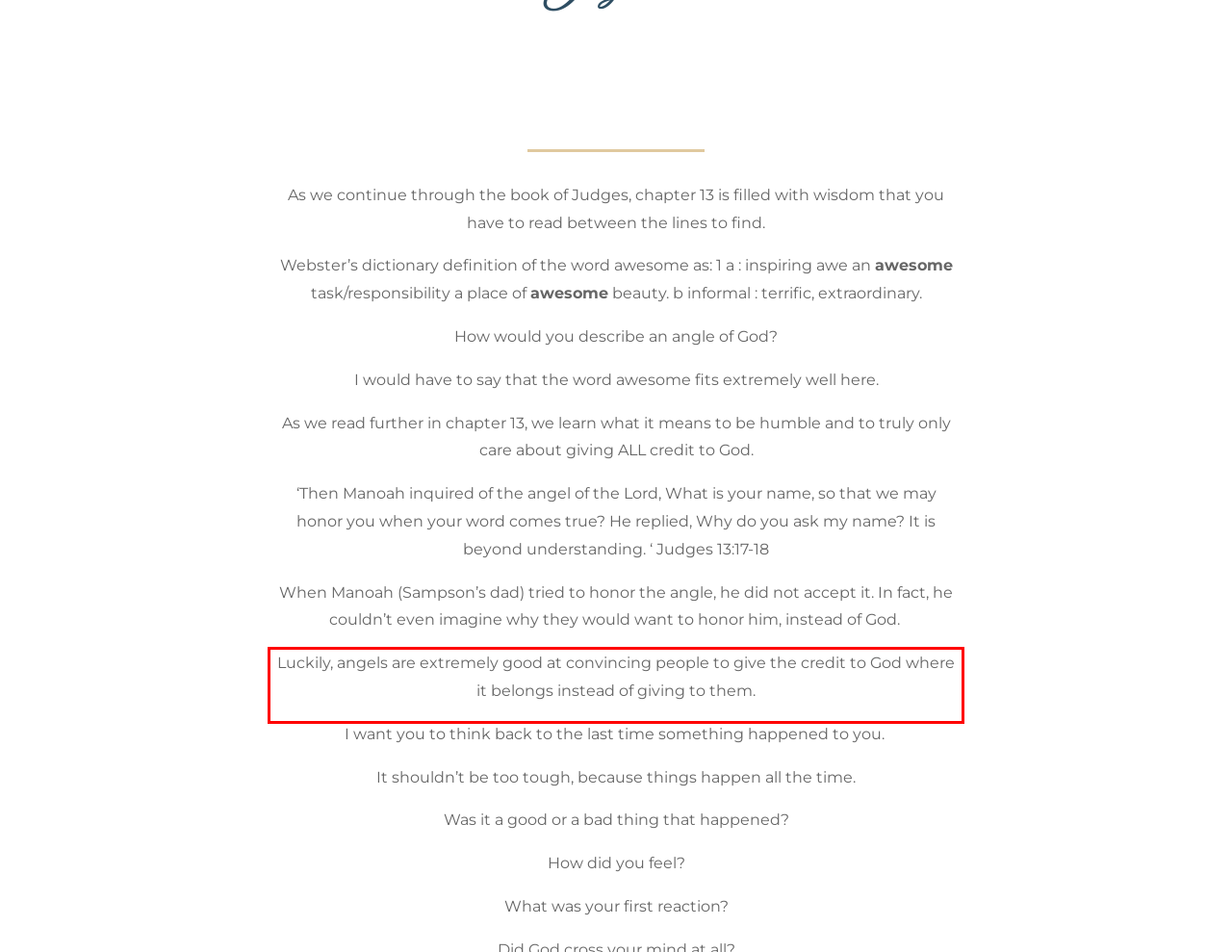Observe the screenshot of the webpage that includes a red rectangle bounding box. Conduct OCR on the content inside this red bounding box and generate the text.

Luckily, angels are extremely good at convincing people to give the credit to God where it belongs instead of giving to them.